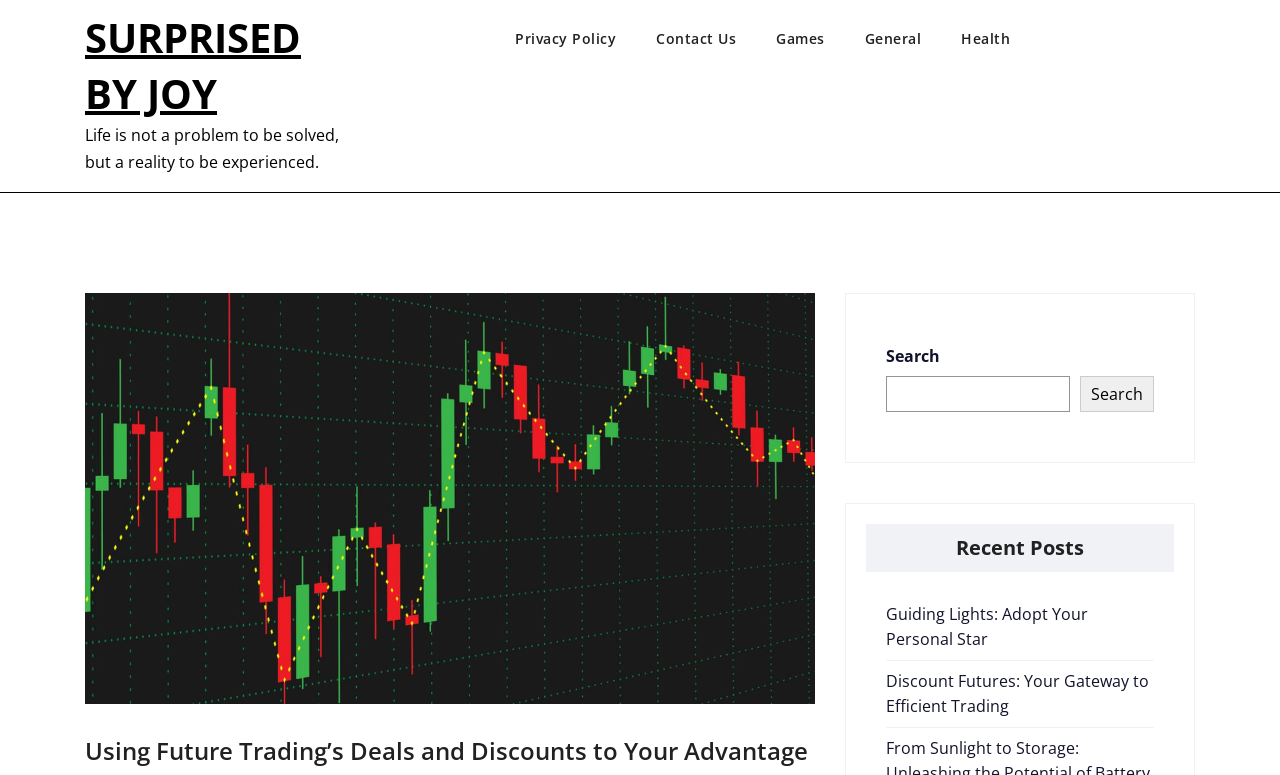Provide a comprehensive description of the webpage.

The webpage is about using Future Trading's deals and discounts to one's advantage, with a focus on the theme "Surprised by Joy". At the top, there is a large heading "SURPRISED BY JOY" with a link to the same title. Below this heading, there is a quote "Life is not a problem to be solved, but a reality to be experienced." 

On the top-right side, there are several links to different categories, including "Privacy Policy", "Contact Us", "Games", "General", and "Health". 

Further down, there is another heading "Using Future Trading’s Deals and Discounts to Your Advantage", which is near the bottom of the page. 

On the right side of the page, there is a search bar with a search button and a label "Search". 

Below the search bar, there is a heading "Recent Posts" followed by two links to articles, "Guiding Lights: Adopt Your Personal Star" and "Discount Futures: Your Gateway to Efficient Trading".